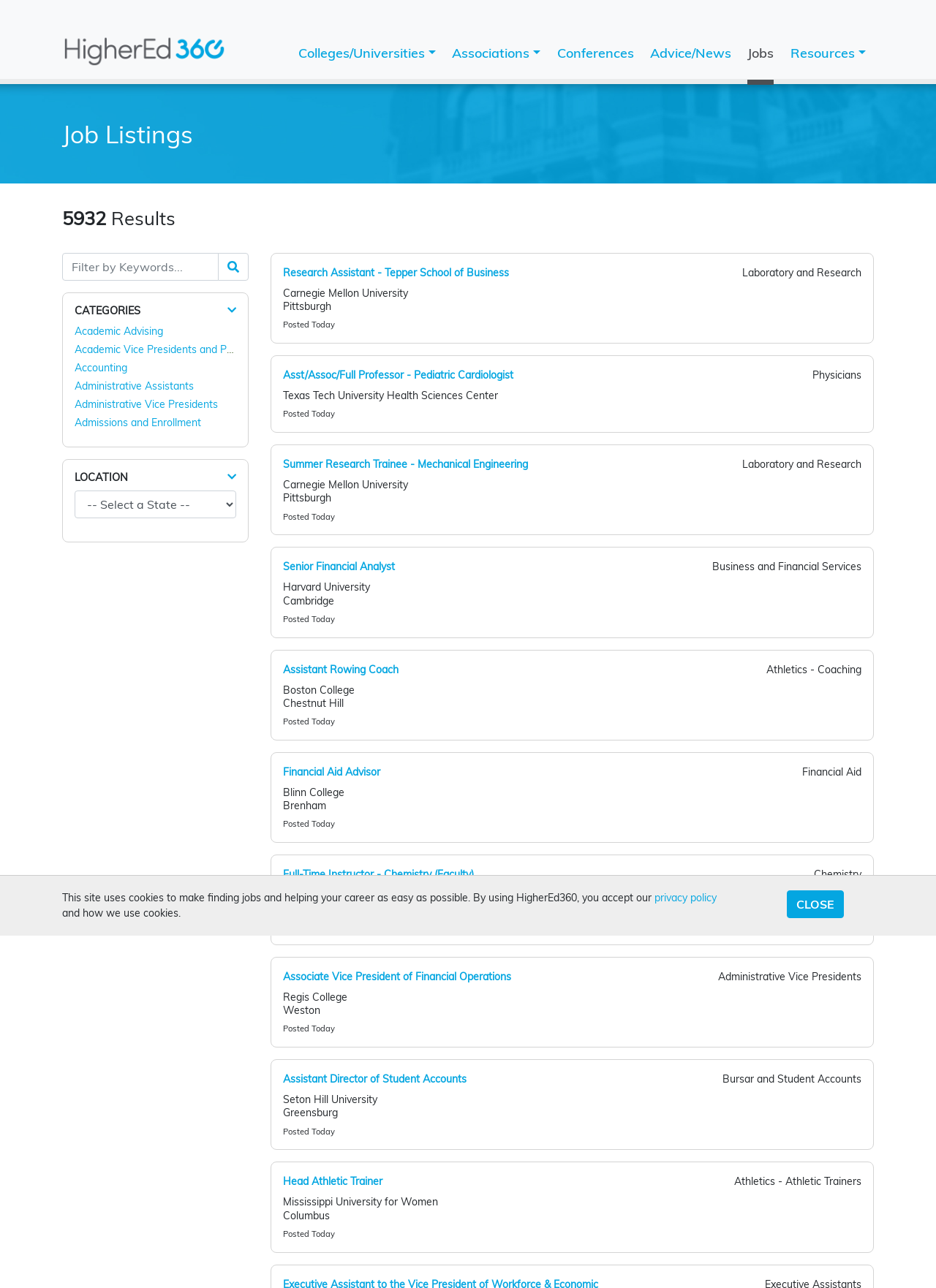What is the name of the website?
Using the image as a reference, answer the question with a short word or phrase.

HigherEd360